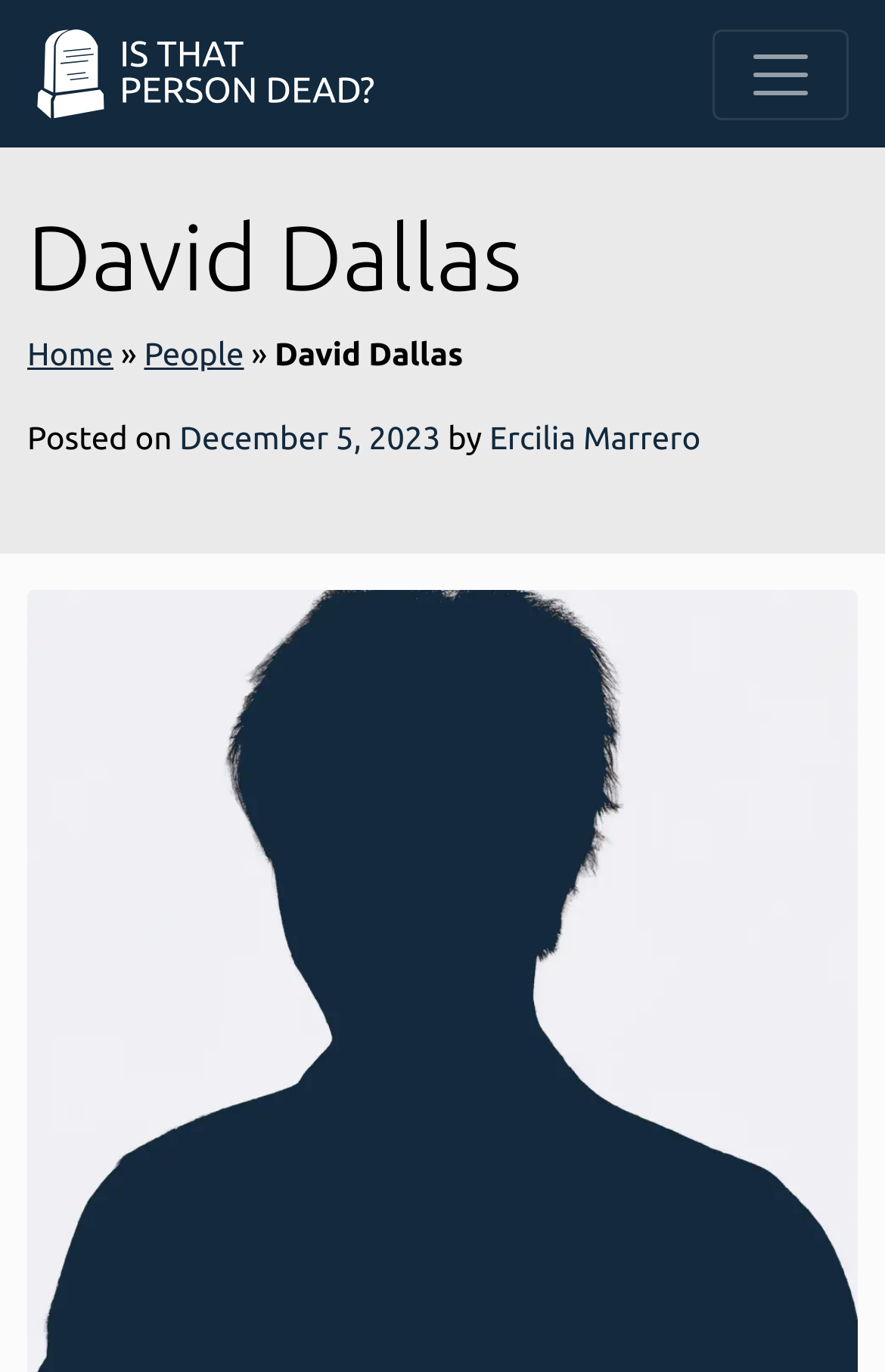What is the name of the person being searched?
Answer the question with a thorough and detailed explanation.

By looking at the webpage, I can see that the main navigation has a heading 'David Dallas' which suggests that the webpage is about searching for information about this person.